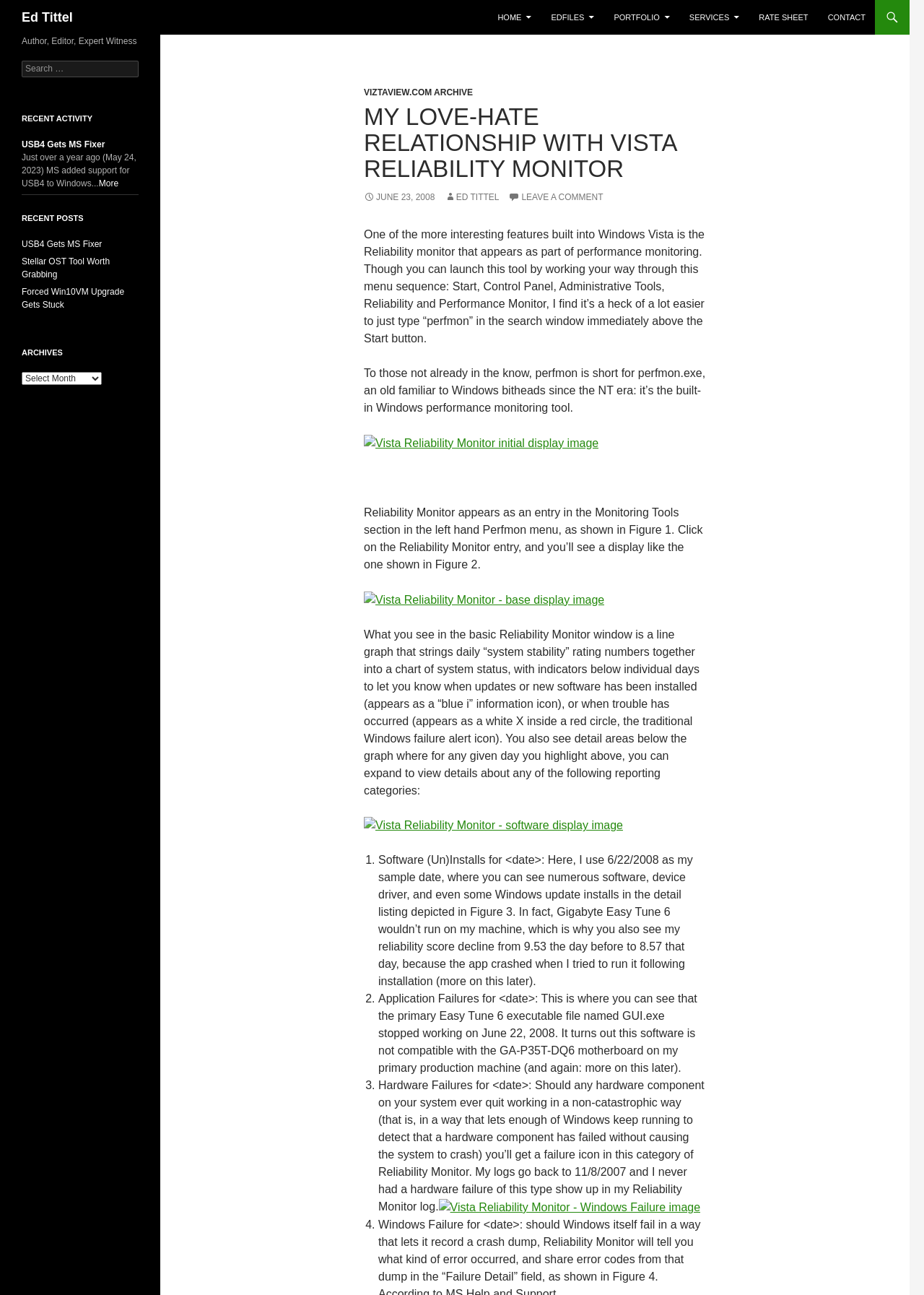Construct a thorough caption encompassing all aspects of the webpage.

This webpage is about Ed Tittel's blog post, "My Love-Hate Relationship with Vista Reliability Monitor". At the top, there is a header section with links to "HOME", "EDFILES", "PORTFOLIO", "SERVICES", "RATE SHEET", and "CONTACT". Below this, there is a main content area with a heading that displays the title of the blog post.

The blog post is divided into several sections. The first section introduces the Reliability Monitor feature in Windows Vista, explaining how to launch it and its purpose. There is also a link to an image of the initial display of the Reliability Monitor.

The next section describes the different components of the Reliability Monitor, including a line graph that displays system stability ratings, indicators for updates or new software installations, and trouble occurrences. There are links to images of the Reliability Monitor displaying software installations, application failures, and hardware failures.

The blog post also includes a list of four reporting categories in the Reliability Monitor, including software (un)installs, application failures, hardware failures, and Windows failures. Each category has a brief description and a link to an image.

On the right side of the page, there is a sidebar with several sections. The first section displays the author's information, including a heading "Author, Editor, Expert Witness" and a search box. Below this, there is a section titled "RECENT ACTIVITY" with a link to a recent post and a brief summary. The next section is titled "RECENT POSTS" and displays a list of links to recent blog posts. Finally, there is a section titled "ARCHIVES" with a dropdown menu to select archives by date.